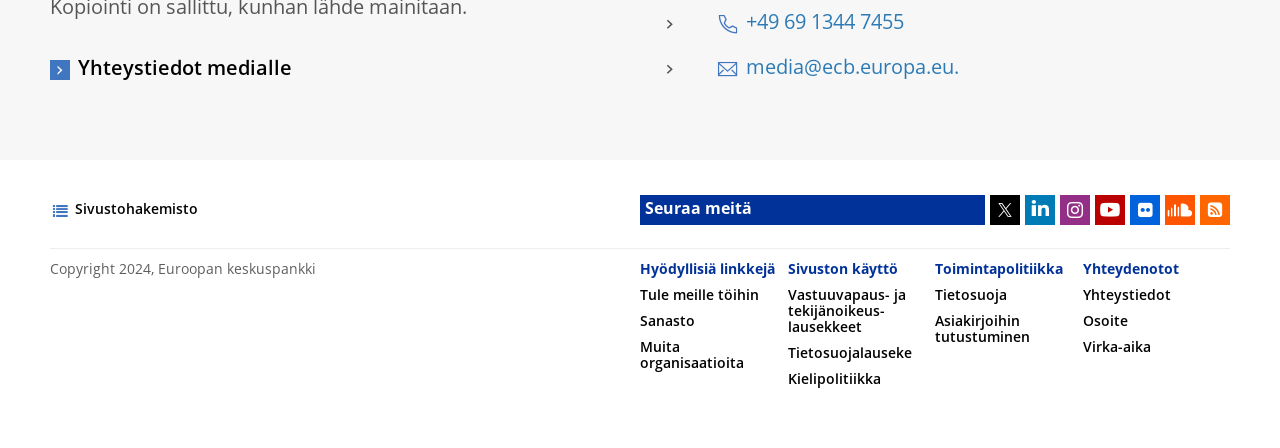What is the language of the webpage?
Please provide a full and detailed response to the question.

I determined the language of the webpage by looking at the text elements, which are primarily in Finnish, indicating that the webpage is intended for a Finnish-speaking audience.